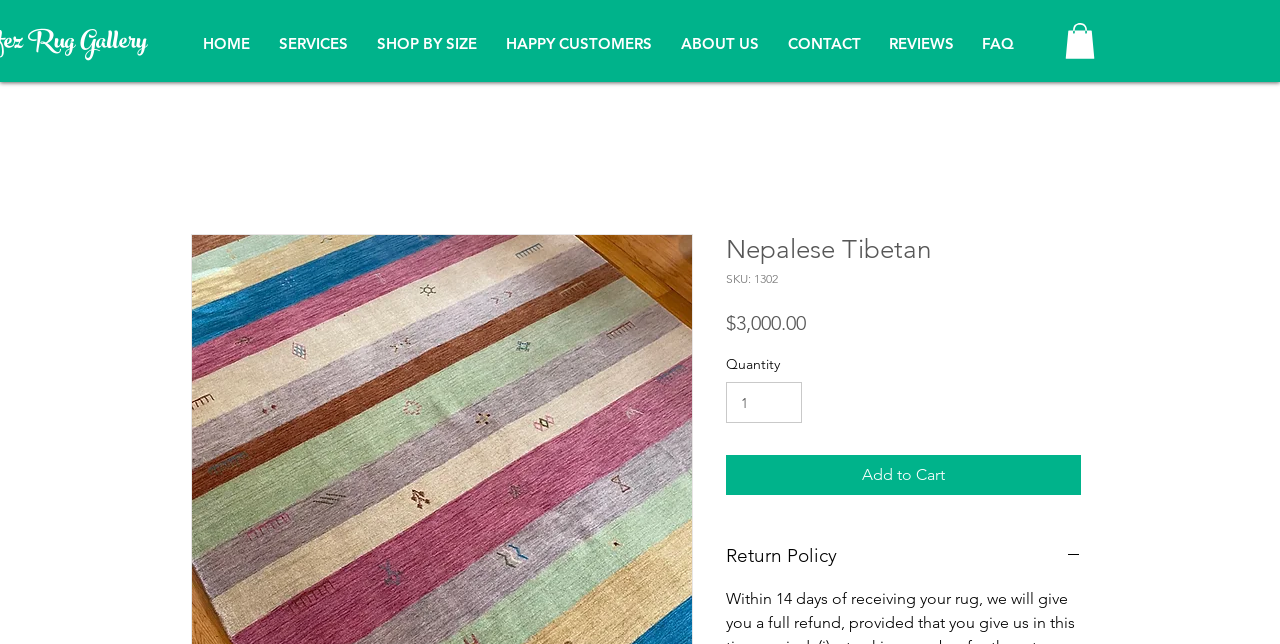Could you locate the bounding box coordinates for the section that should be clicked to accomplish this task: "Go to Motion Tracking & Masking".

None